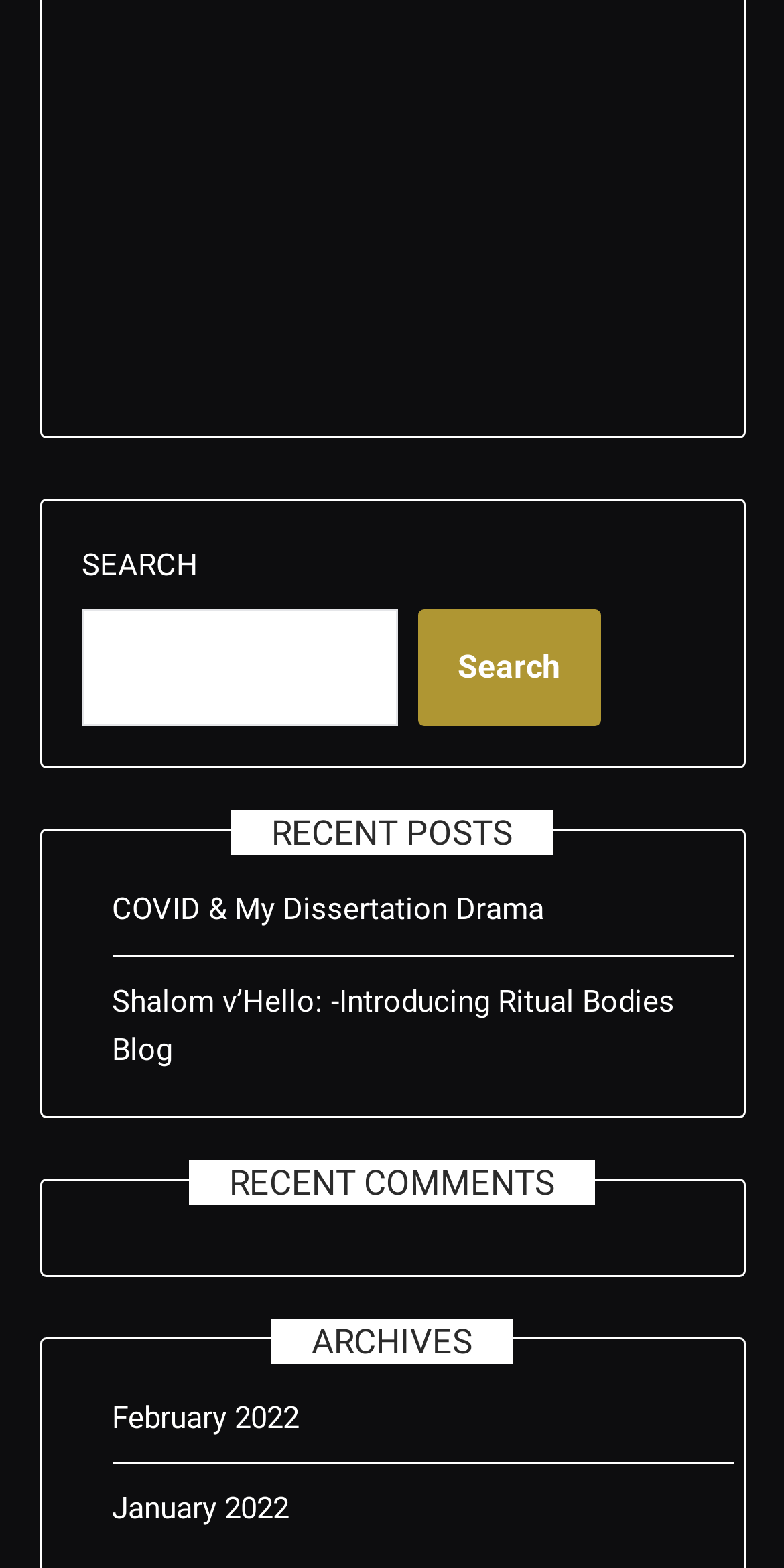What is the purpose of the search box?
Answer the question using a single word or phrase, according to the image.

To search the website